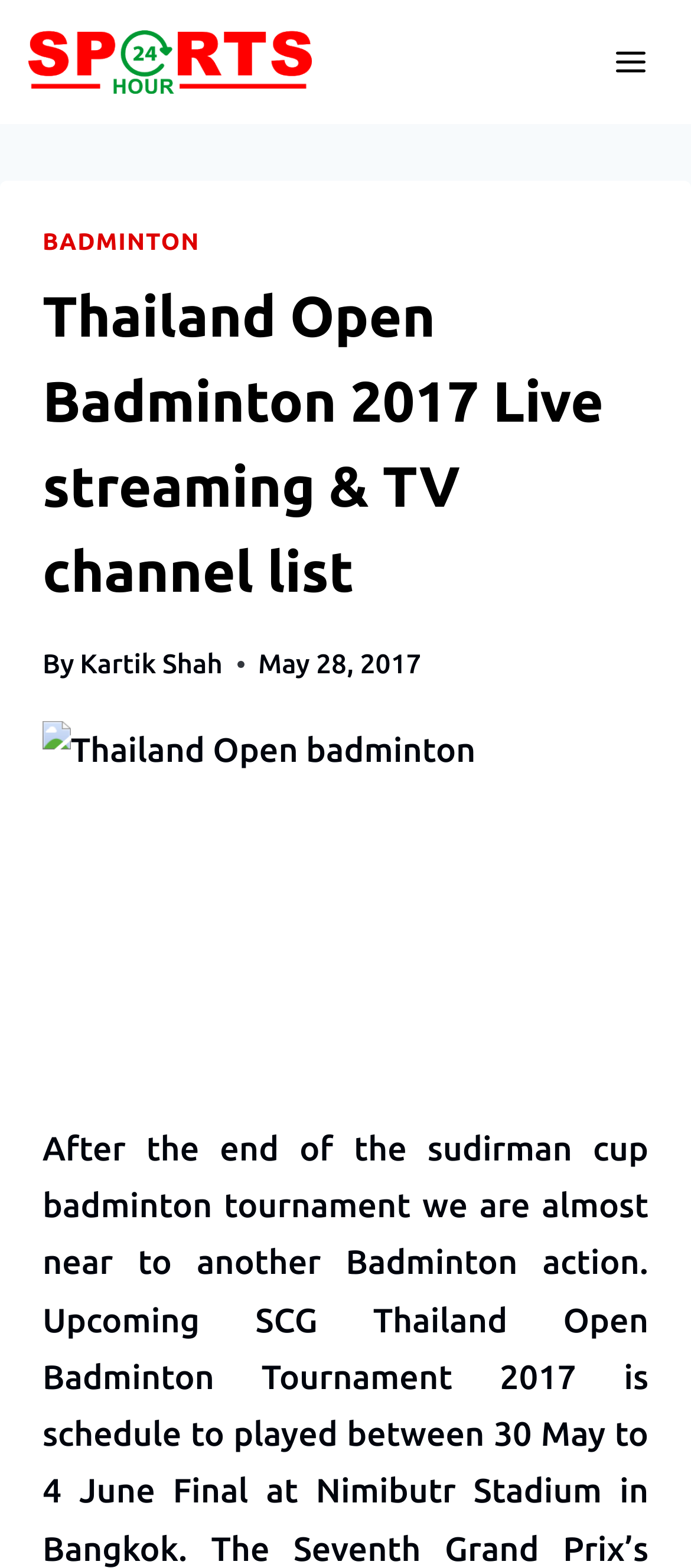What is the date of the article?
Please use the image to provide an in-depth answer to the question.

I found the answer by looking at the time element which says 'May 28, 2017'. This element is located near the author's name, which suggests that it is the date of the article.